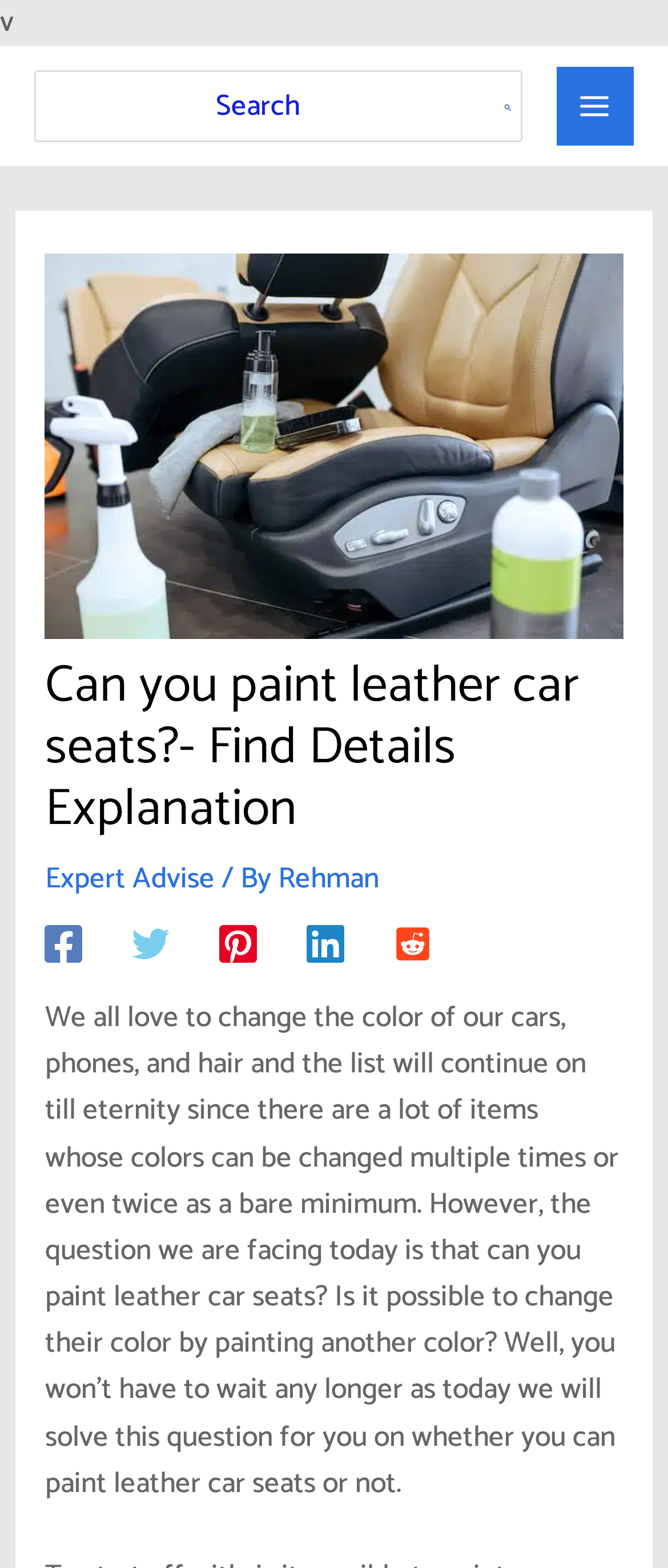Identify the bounding box coordinates necessary to click and complete the given instruction: "Search for something".

[0.054, 0.046, 0.778, 0.09]